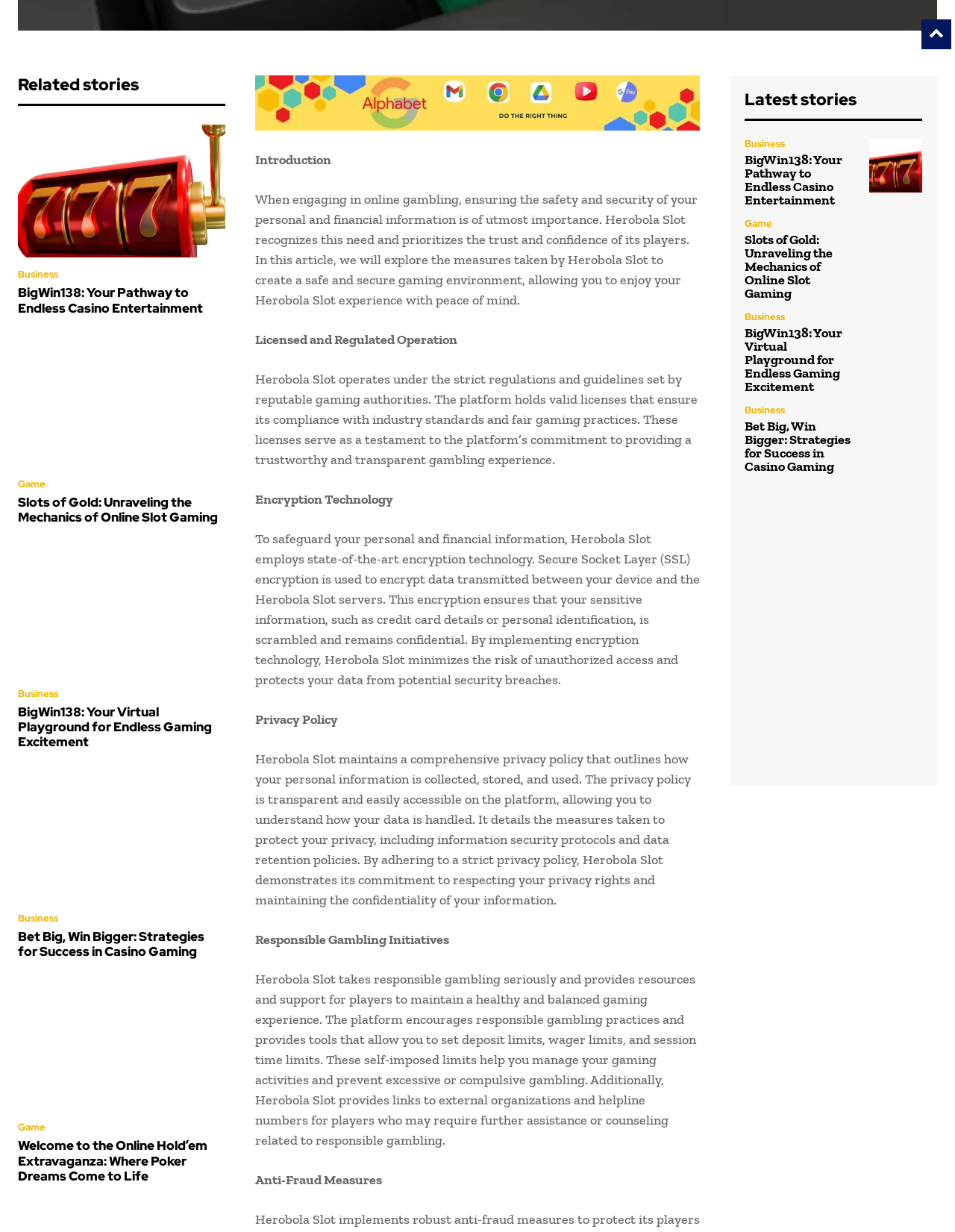Can you find the bounding box coordinates of the area I should click to execute the following instruction: "Click on 'Latest stories'"?

[0.78, 0.072, 0.897, 0.09]